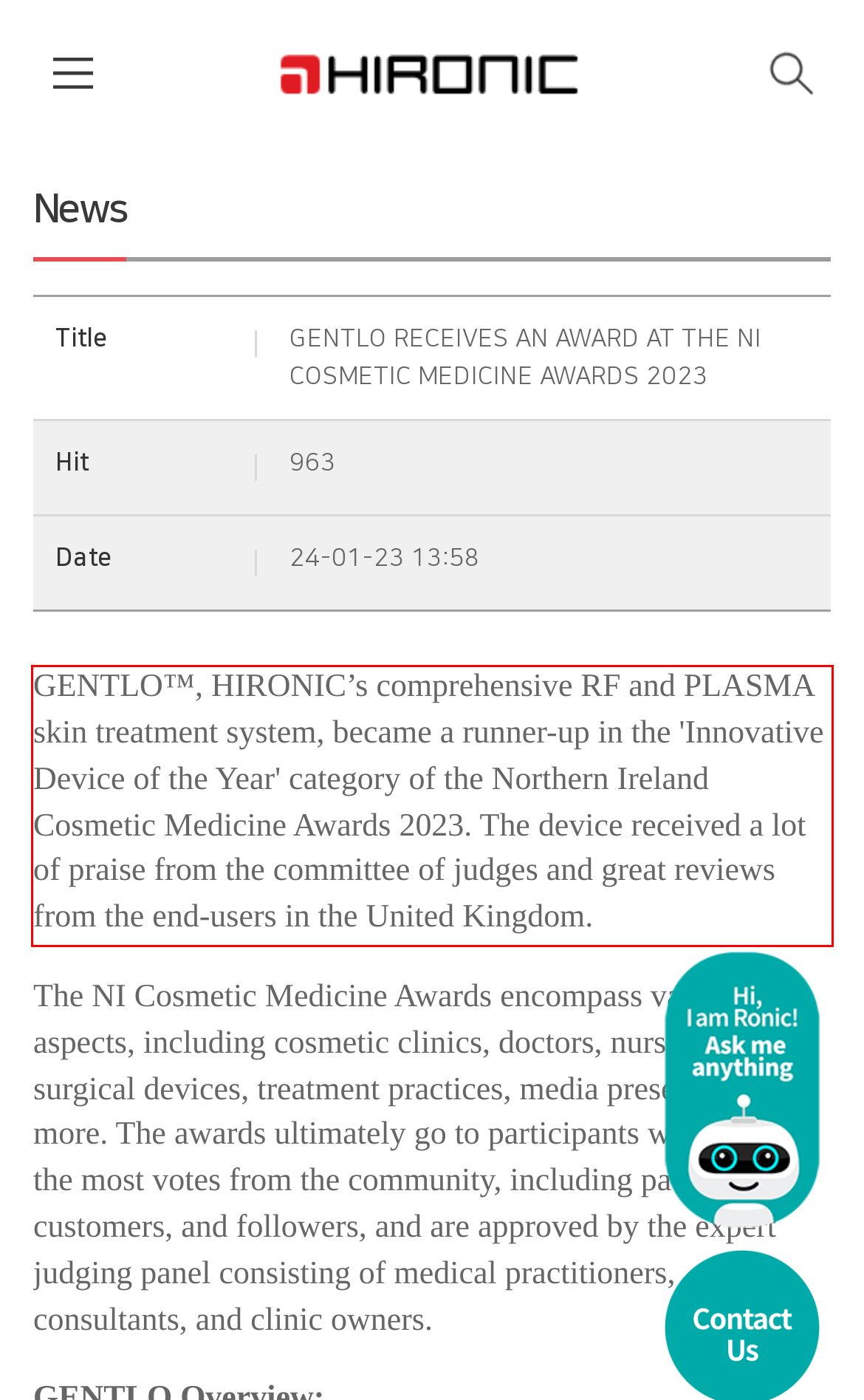You are presented with a webpage screenshot featuring a red bounding box. Perform OCR on the text inside the red bounding box and extract the content.

GENTLO™, HIRONIC’s comprehensive RF and PLASMA skin treatment system, became a runner-up in the 'Innovative Device of the Year' category of the Northern Ireland Cosmetic Medicine Awards 2023. The device received a lot of praise from the committee of judges and great reviews from the end-users in the United Kingdom.